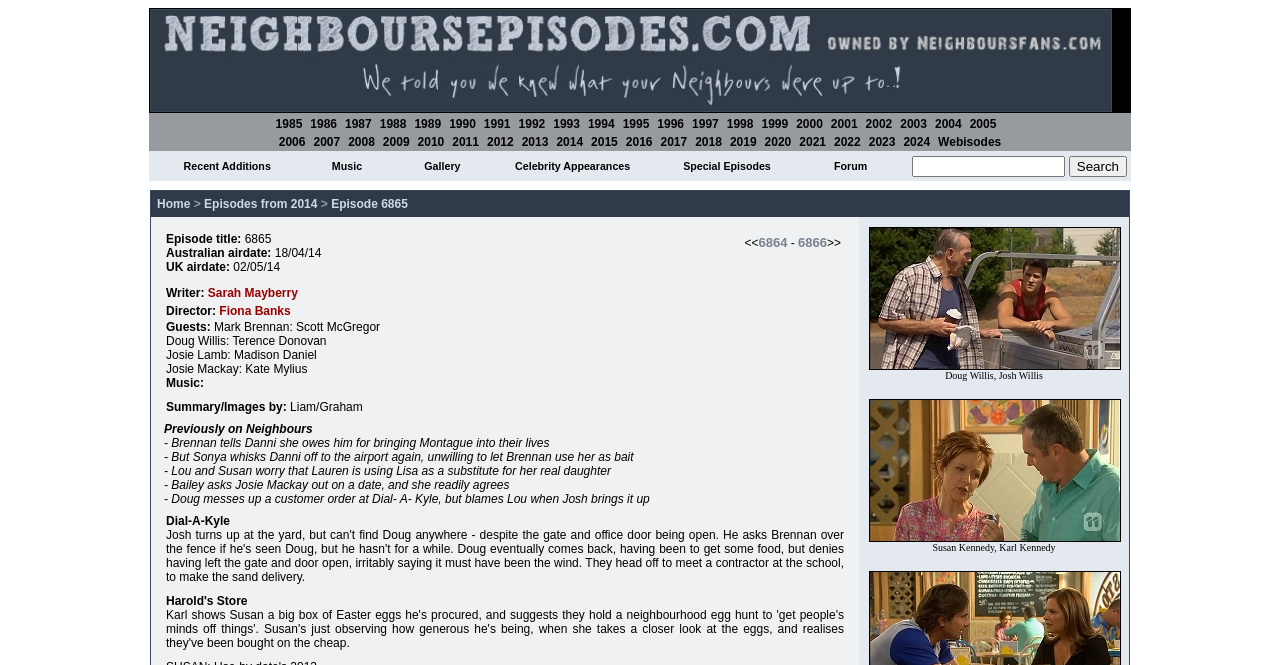Locate the bounding box coordinates of the segment that needs to be clicked to meet this instruction: "Visit the forum".

[0.652, 0.241, 0.678, 0.259]